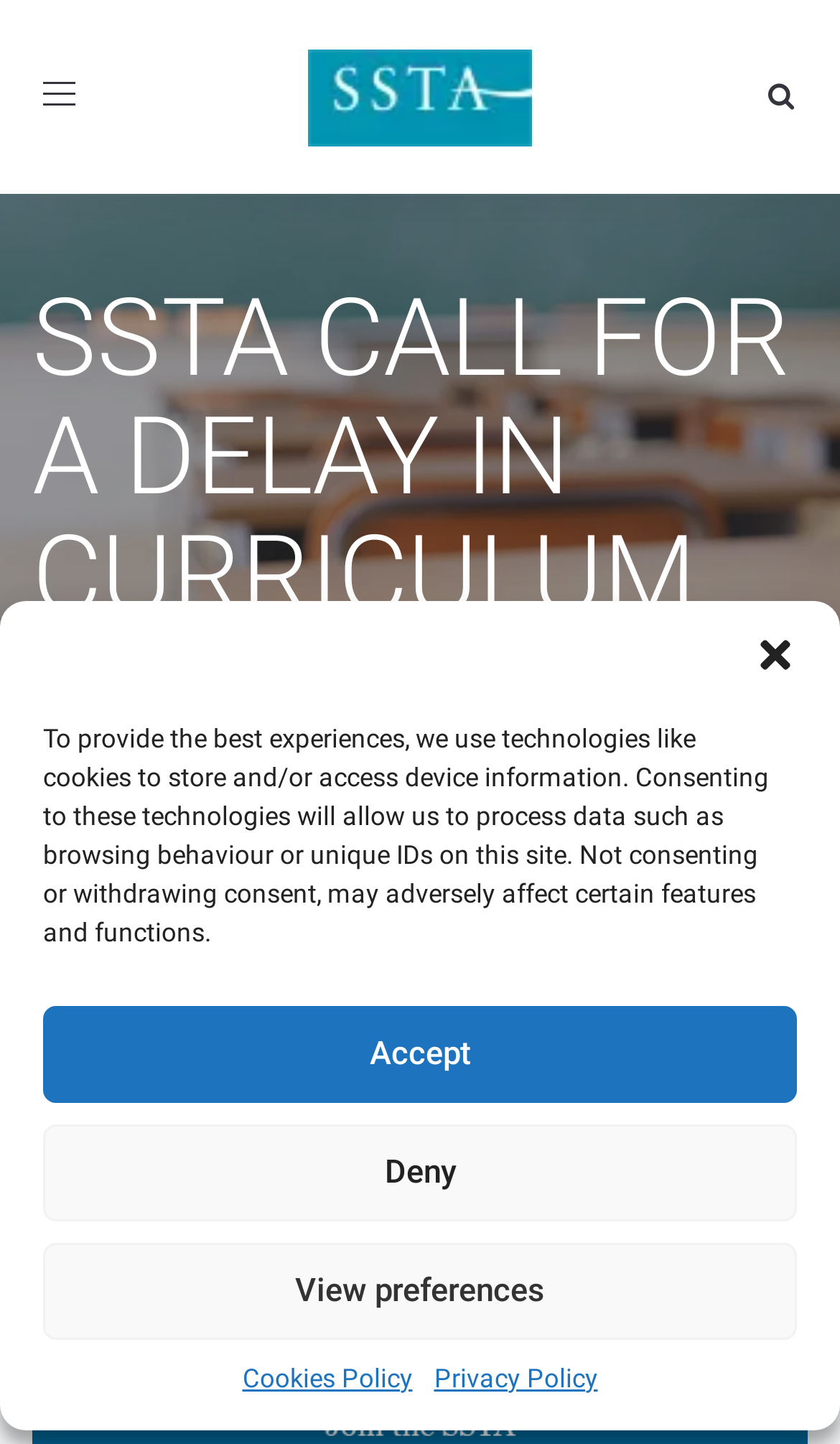Please specify the bounding box coordinates of the clickable region to carry out the following instruction: "Go to the home page". The coordinates should be four float numbers between 0 and 1, in the format [left, top, right, bottom].

[0.038, 0.704, 0.164, 0.735]